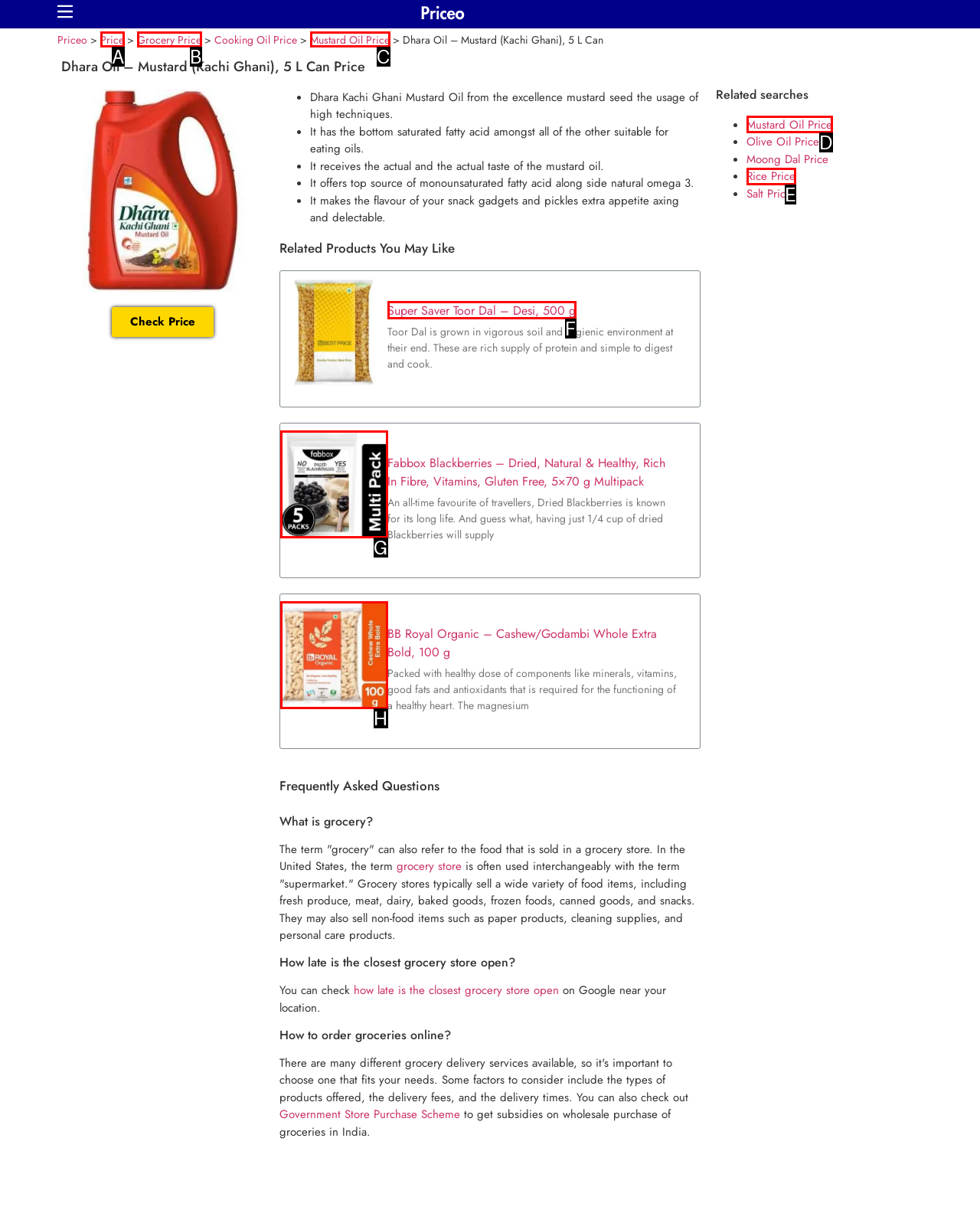Identify the UI element described as: Price
Answer with the option's letter directly.

A